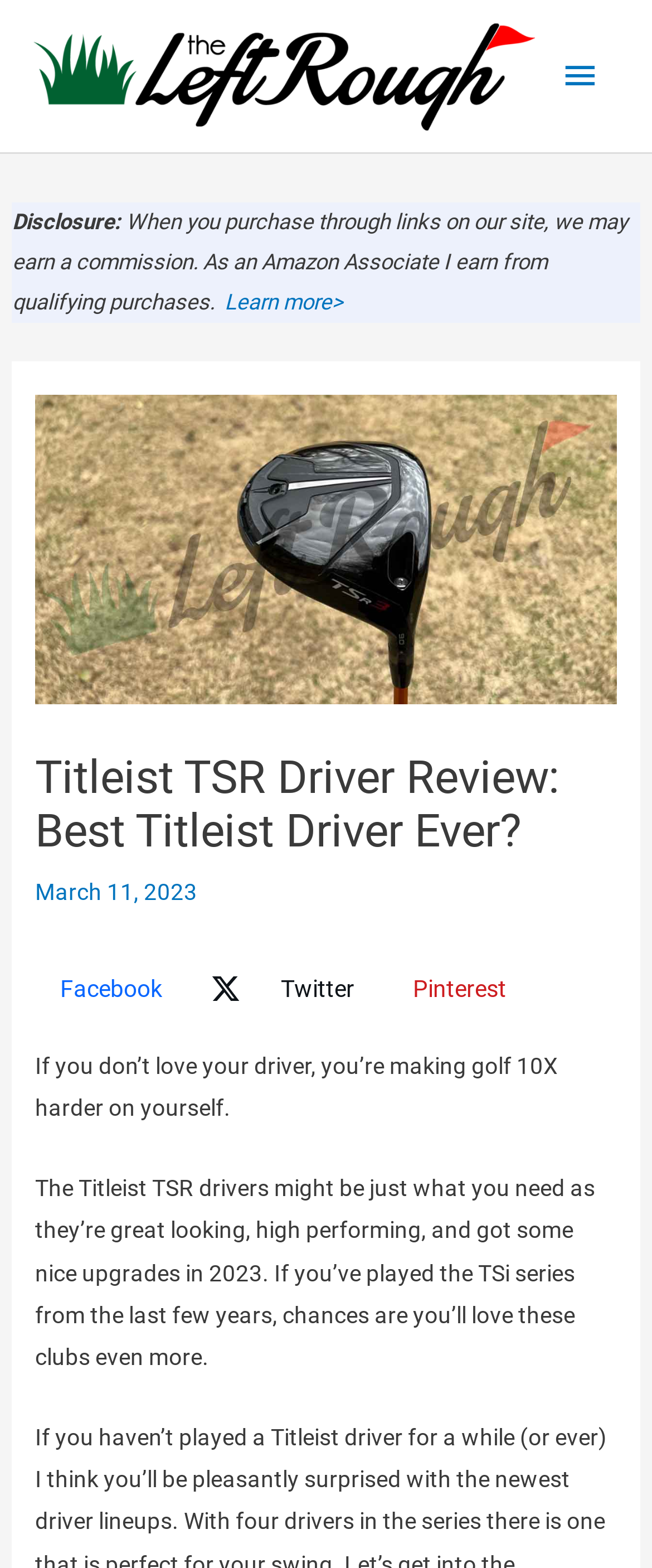What is the name of the website?
Please give a detailed and elaborate answer to the question.

I found the name of the website by looking at the image element at the top of the page, which says 'The Left Rough'.